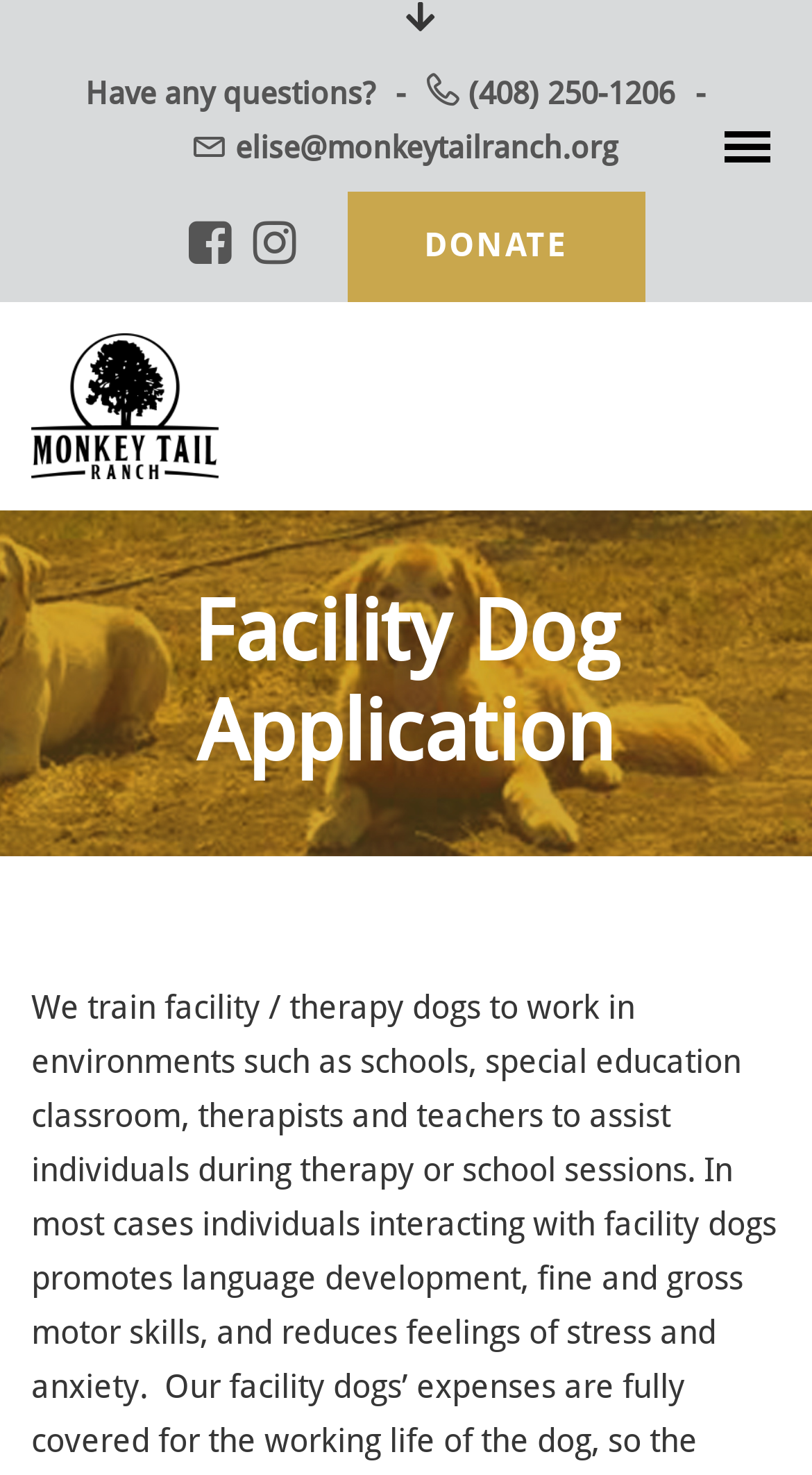Determine the bounding box for the described HTML element: "alt="Monkey Tail Ranch"". Ensure the coordinates are four float numbers between 0 and 1 in the format [left, top, right, bottom].

[0.038, 0.26, 0.269, 0.287]